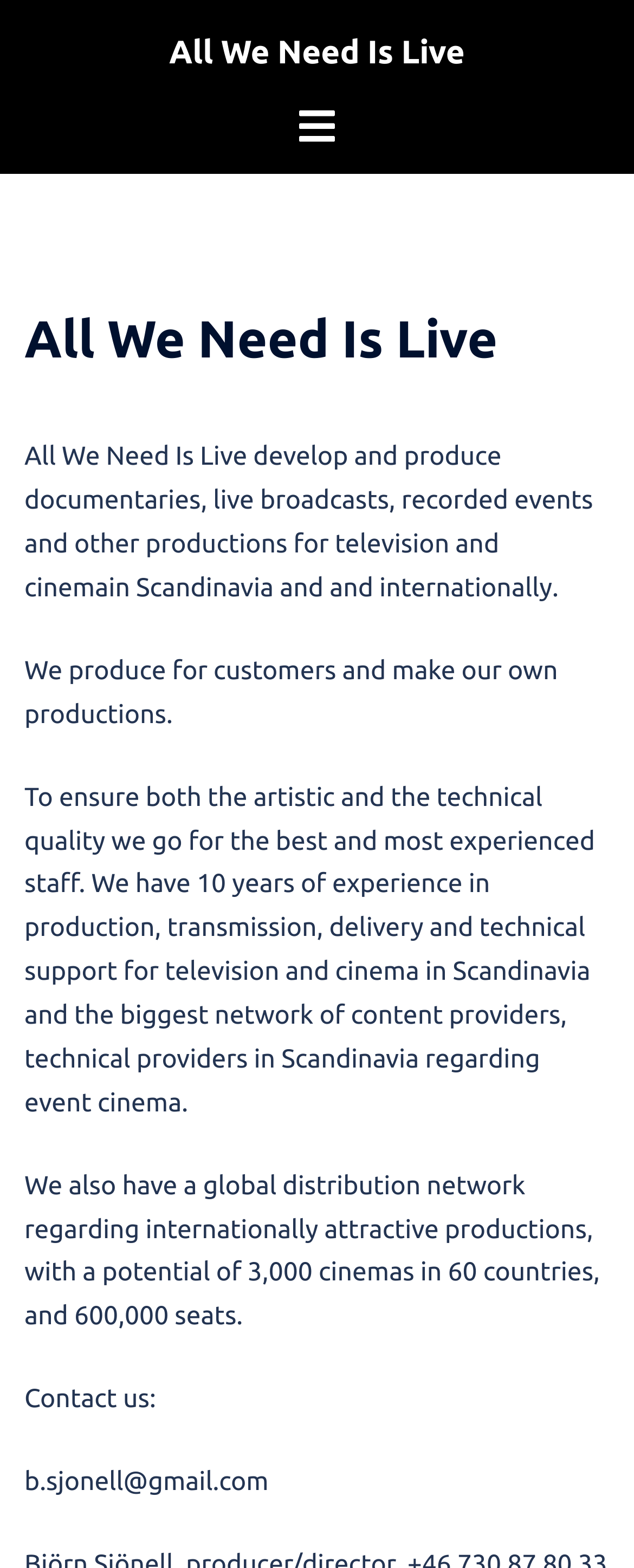Offer a meticulous description of the webpage's structure and content.

The webpage is about "All We Need Is Live", a production company that develops and produces documentaries, live broadcasts, recorded events, and other productions for television and cinema in Scandinavia and internationally. 

At the top of the page, there is a heading with the company name "All We Need Is Live" and a link with the same name. Below this, there is a "Toggle menu" button accompanied by an image. 

Underneath, there is a section that provides an overview of the company. It explains that they produce content for customers and create their own productions, ensuring high artistic and technical quality by working with experienced staff. This section is divided into four paragraphs, with the first paragraph describing their production capabilities, the second paragraph highlighting their experience in production, transmission, delivery, and technical support, the third paragraph mentioning their global distribution network, and the fourth paragraph providing contact information, including an email address.